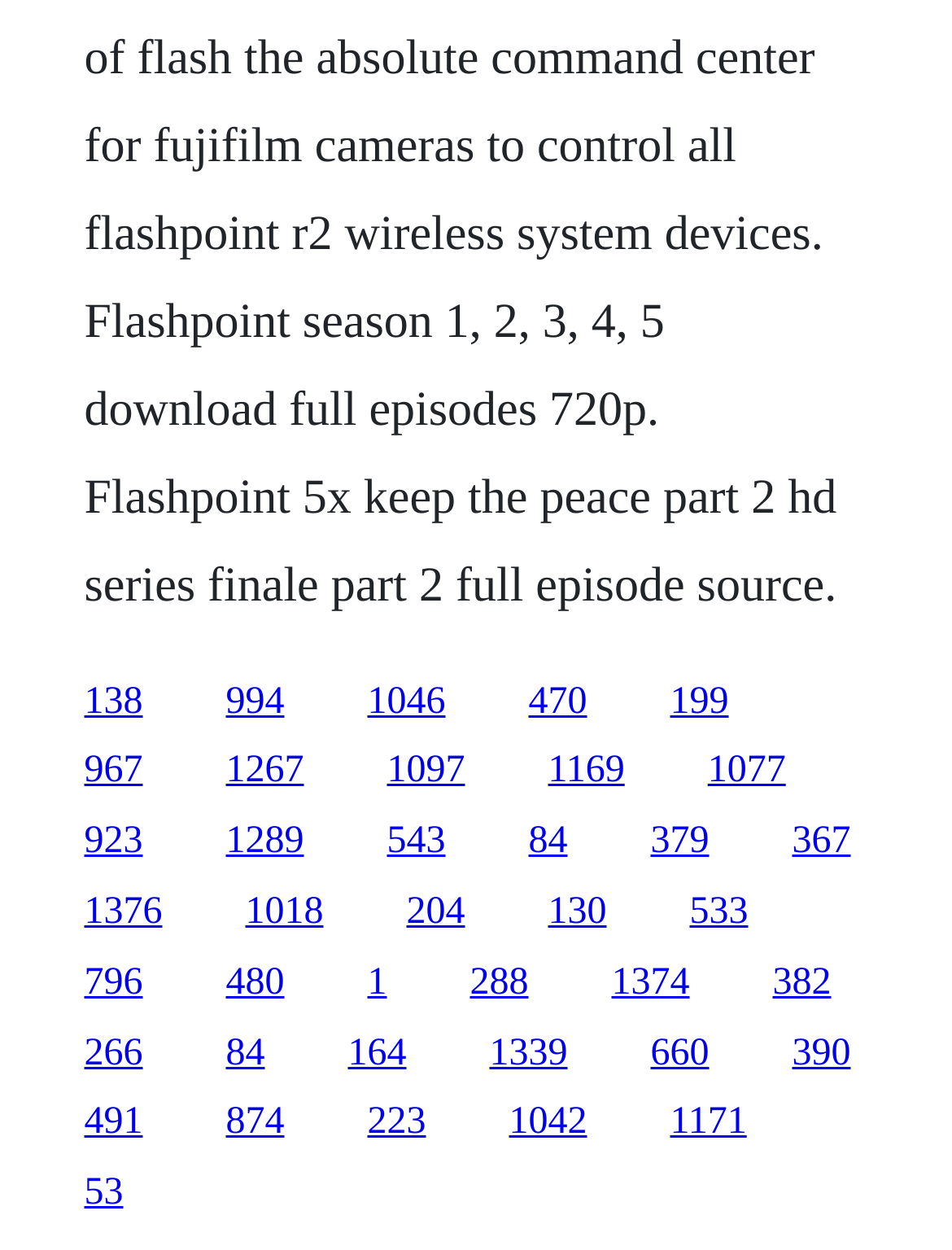Please find the bounding box coordinates of the element that you should click to achieve the following instruction: "visit the third link". The coordinates should be presented as four float numbers between 0 and 1: [left, top, right, bottom].

[0.386, 0.544, 0.468, 0.577]